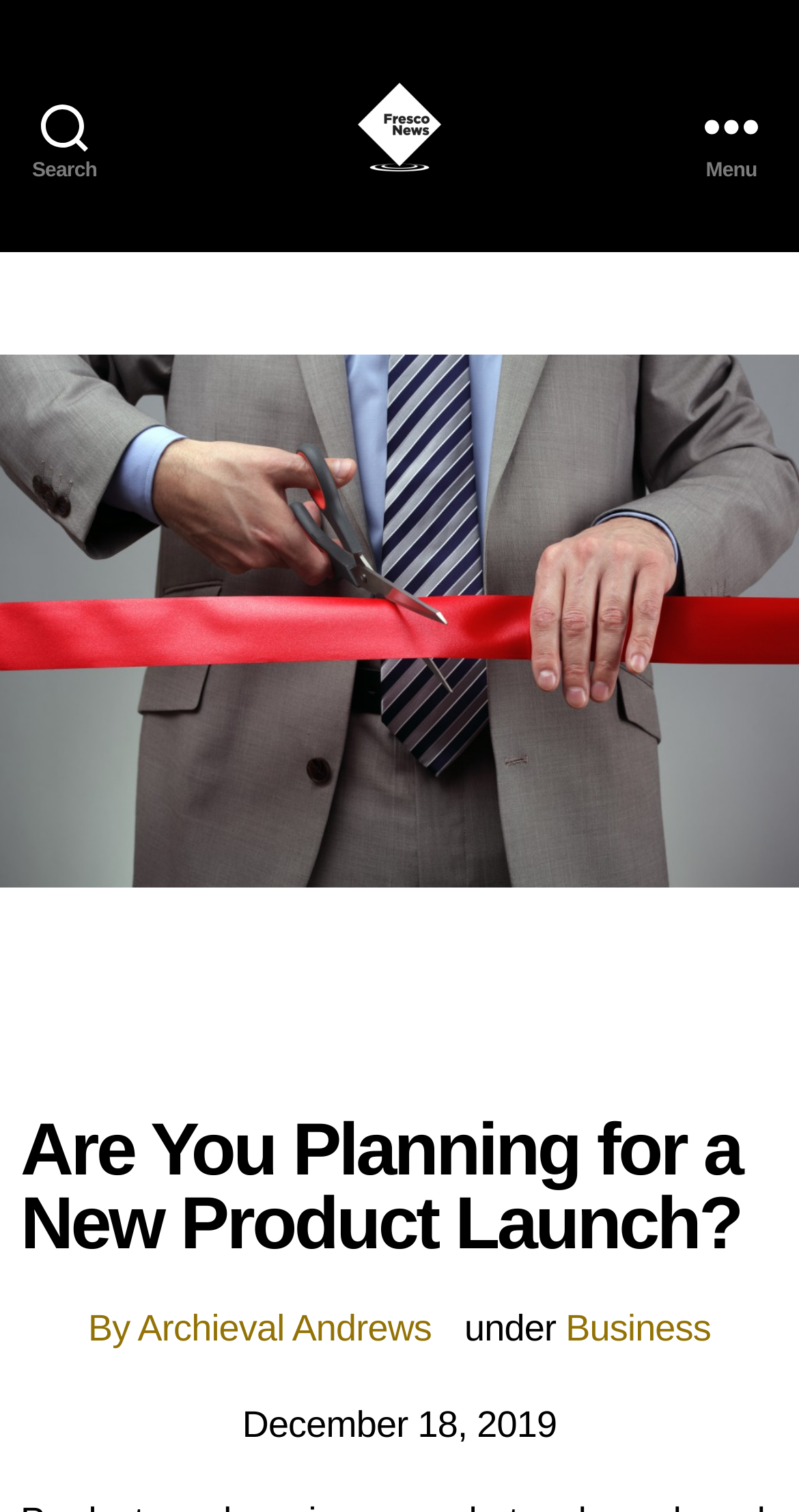When was this article published?
Refer to the image and give a detailed answer to the query.

I found the publication date by looking at the time element which contains the text 'December 18, 2019'.